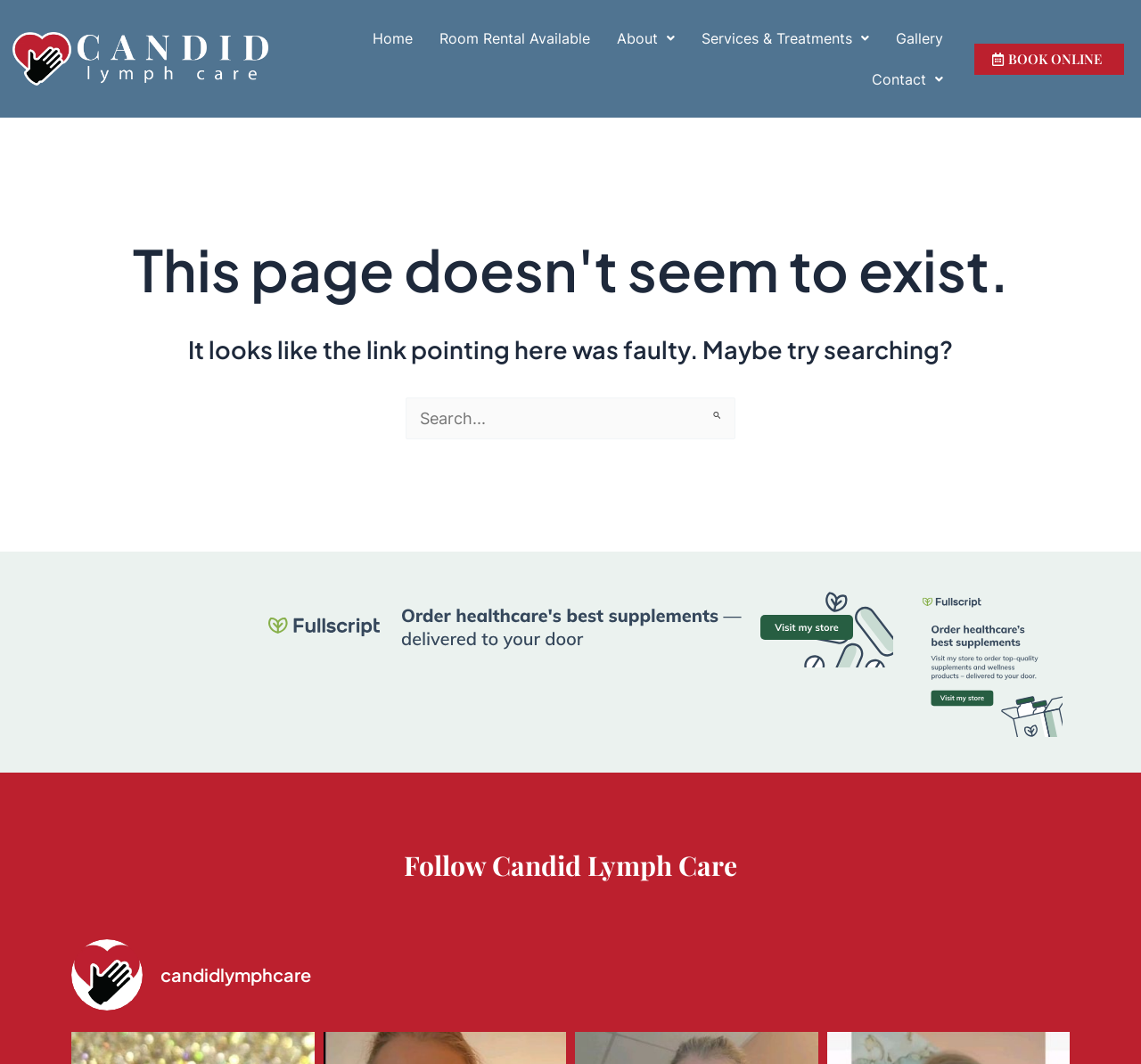Using the webpage screenshot, find the UI element described by Services & Treatments. Provide the bounding box coordinates in the format (top-left x, top-left y, bottom-right x, bottom-right y), ensuring all values are floating point numbers between 0 and 1.

[0.603, 0.017, 0.774, 0.055]